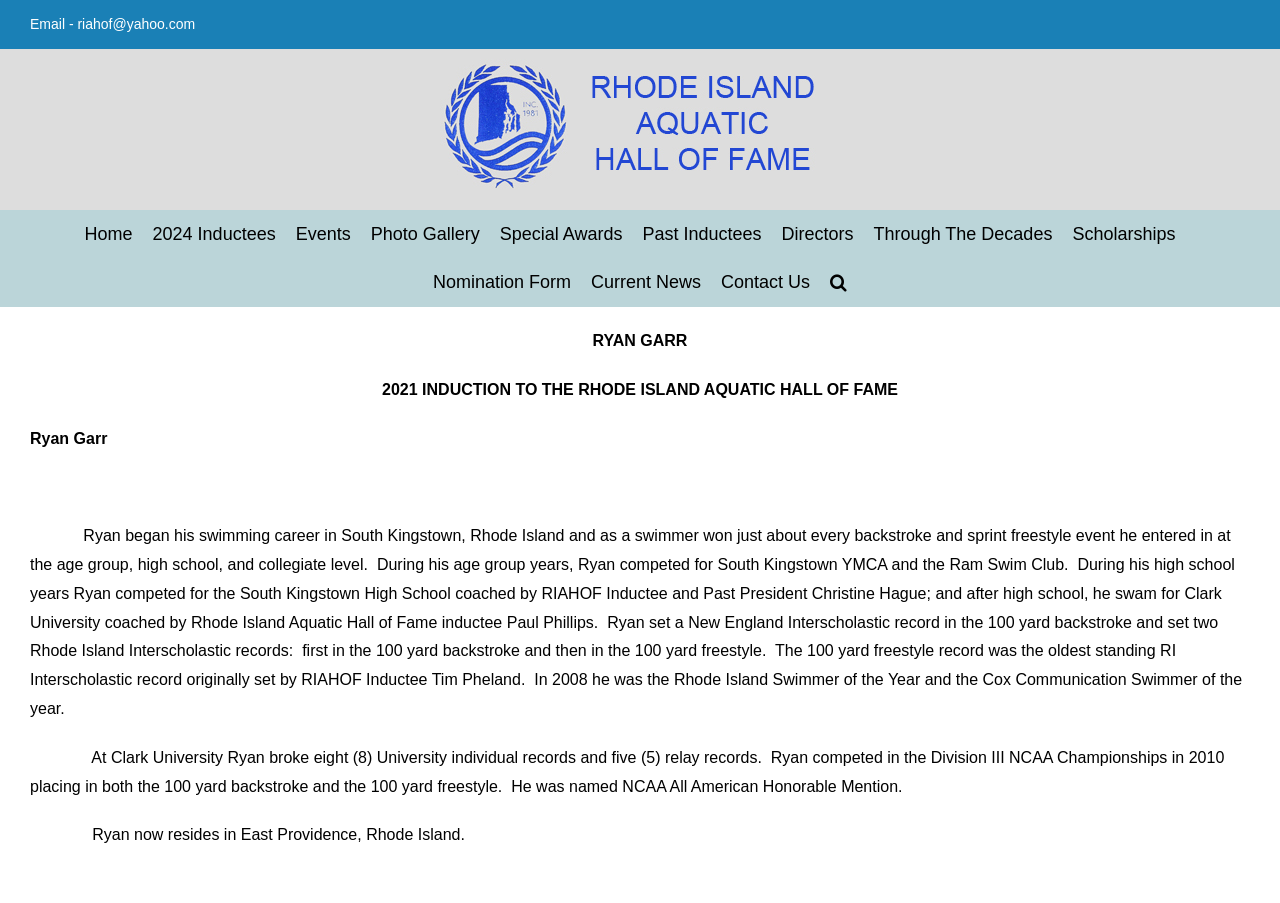Locate the bounding box coordinates of the element you need to click to accomplish the task described by this instruction: "Go to the Home page".

[0.066, 0.233, 0.104, 0.286]